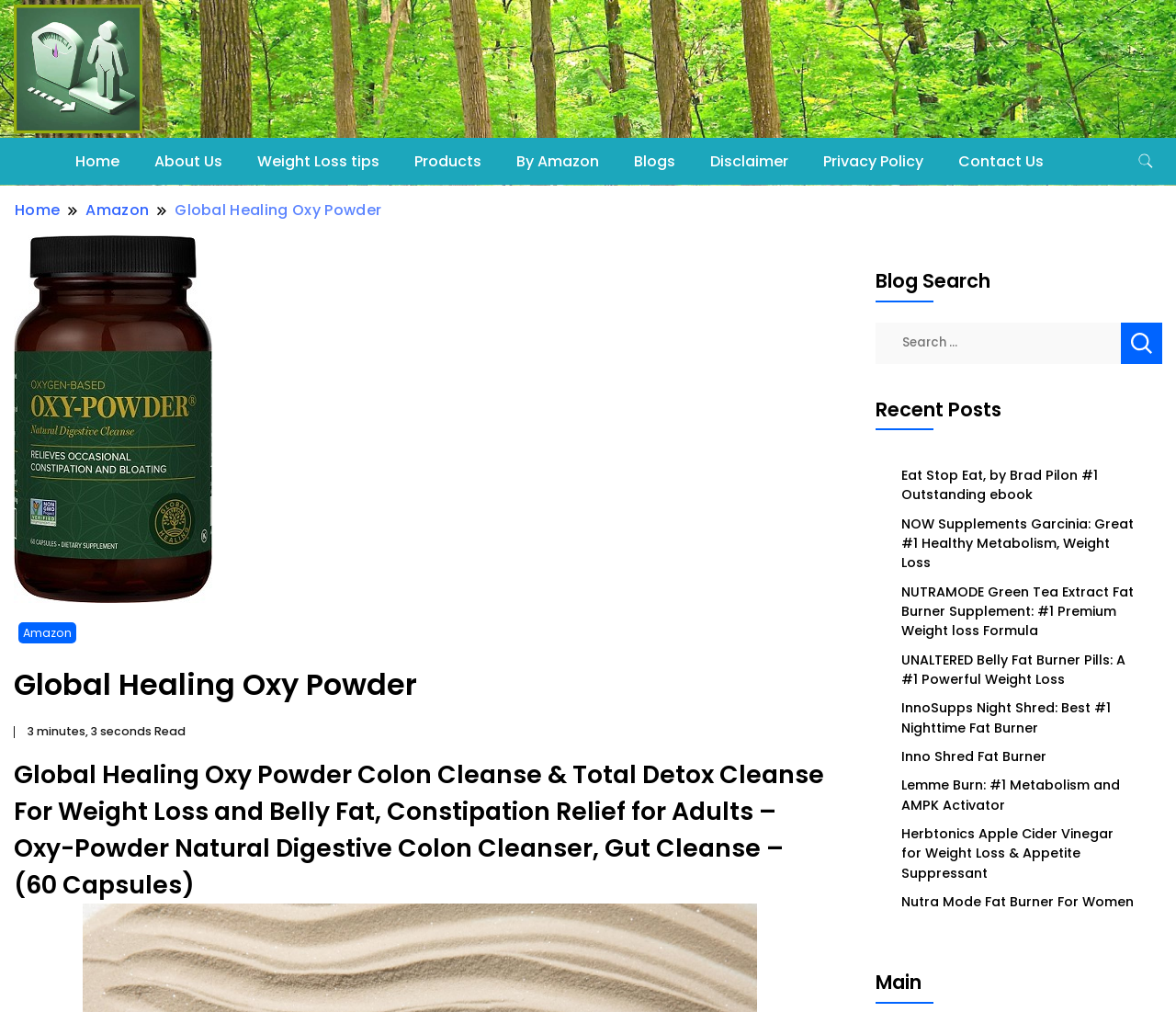Write an elaborate caption that captures the essence of the webpage.

The webpage is about Global Healing Oxy Powder, a natural digestive colon cleanser designed to promote weight loss, relieve constipation, and improve overall gut health. 

At the top of the page, there is a navigation menu with 8 links: Home, About Us, Weight Loss tips, Products, By Amazon, Blogs, Disclaimer, and Privacy Policy. On the right side of the navigation menu, there is a search form toggle button with a search icon.

Below the navigation menu, there is a breadcrumb navigation section with links to Home, Amazon, and Global Healing Oxy Powder. 

The main content area is divided into two sections. On the left side, there is a large image of the Global Healing Oxy Powder product, and above it, there is a header section with a link to Amazon and a heading that reads "Global Healing Oxy Powder". Below the image, there is a heading that describes the product as a natural digestive colon cleanser.

On the right side of the main content area, there are three sections. The top section is a search box with a heading that reads "Blog Search". Below the search box, there is a section with a heading that reads "Recent Posts", which lists 8 links to various blog posts related to weight loss and healthy metabolism. At the very bottom of the page, there is a heading that reads "Main".